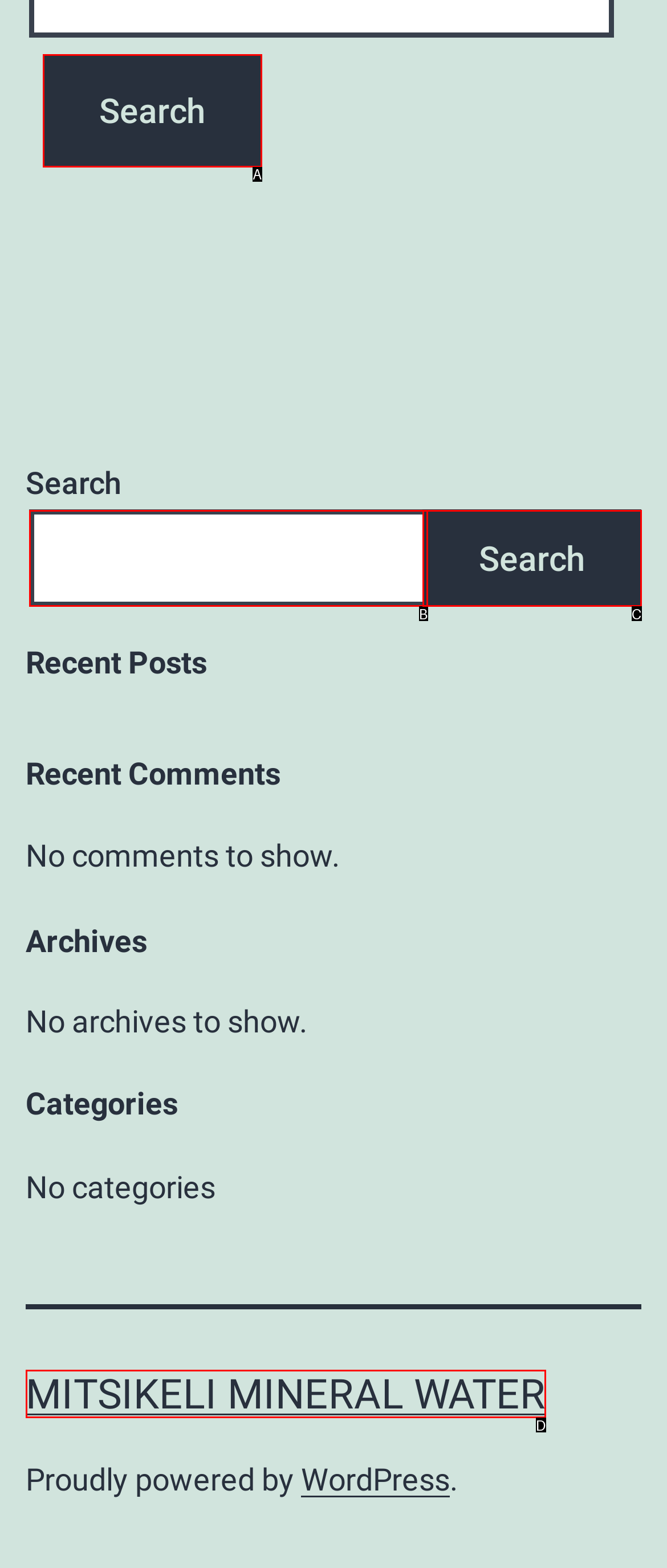Identify the option that best fits this description: Mitsikeli Mineral Water
Answer with the appropriate letter directly.

D